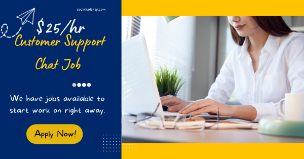Using a single word or phrase, answer the following question: 
What is the job title mentioned in the advertisement?

Customer Support Chat Job